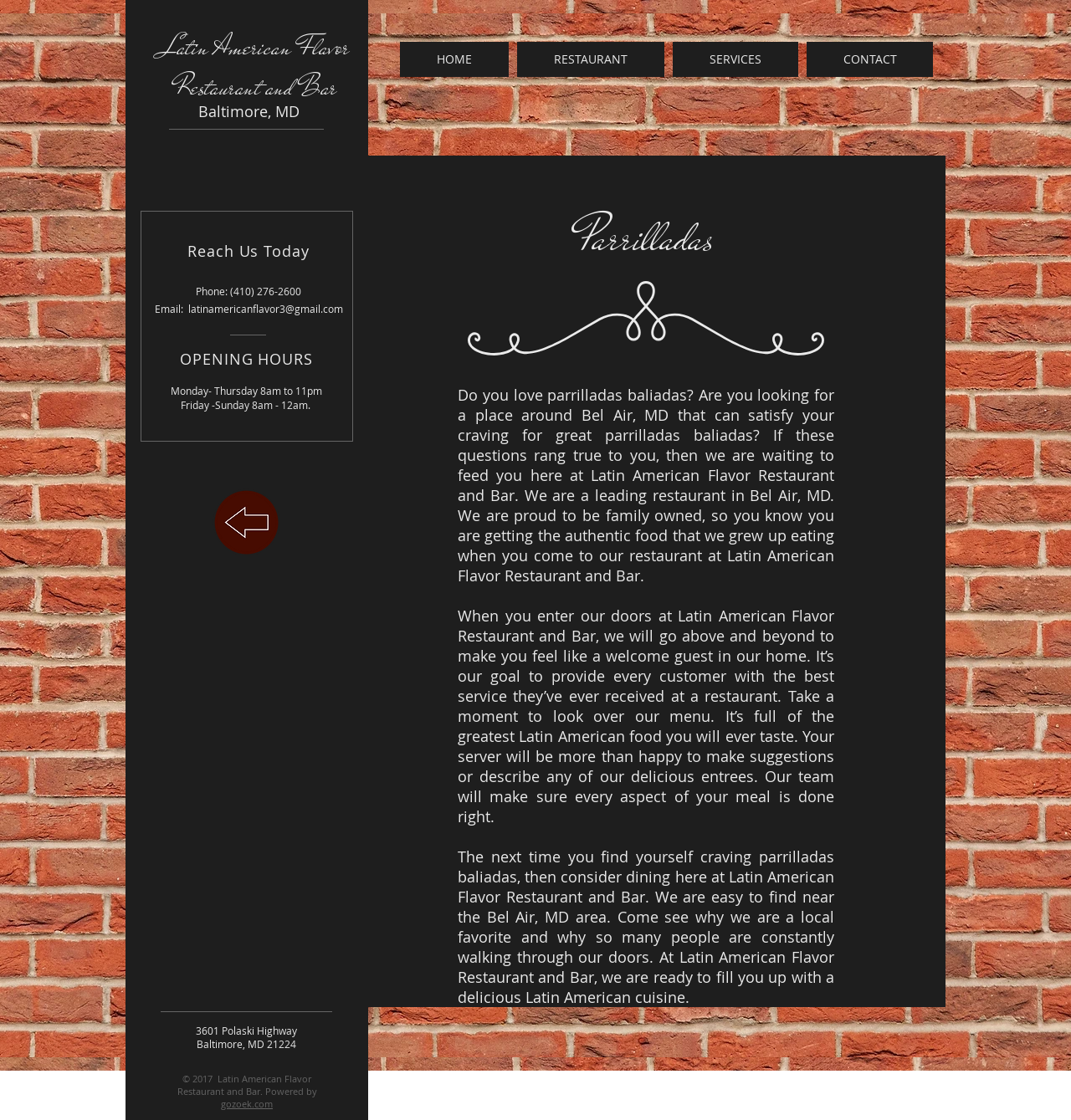Pinpoint the bounding box coordinates of the area that must be clicked to complete this instruction: "Click on HOME".

[0.373, 0.037, 0.475, 0.069]